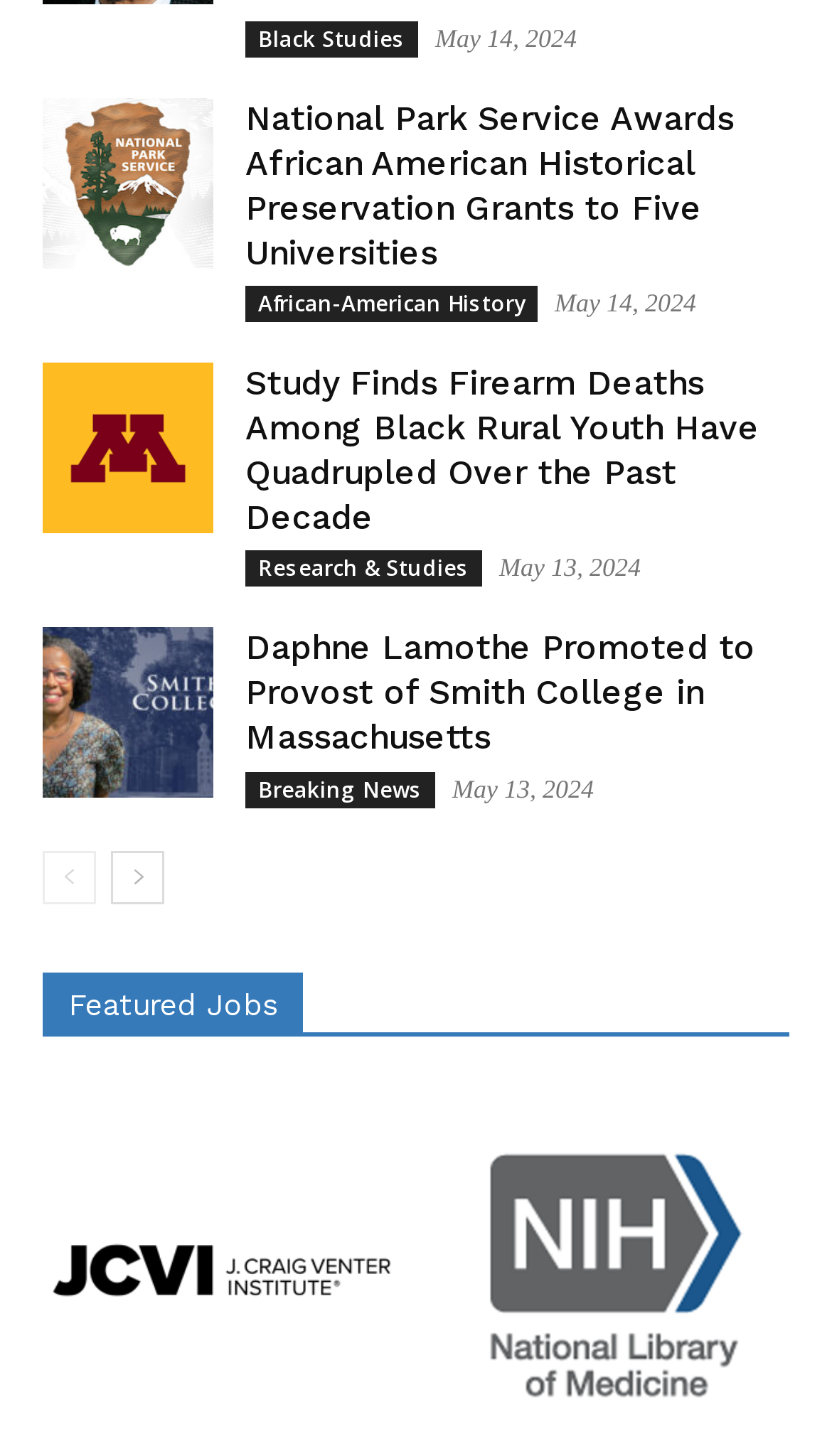Please indicate the bounding box coordinates for the clickable area to complete the following task: "Read news about 'National Park Service Awards African American Historical Preservation Grants to Five Universities'". The coordinates should be specified as four float numbers between 0 and 1, i.e., [left, top, right, bottom].

[0.295, 0.068, 0.949, 0.189]